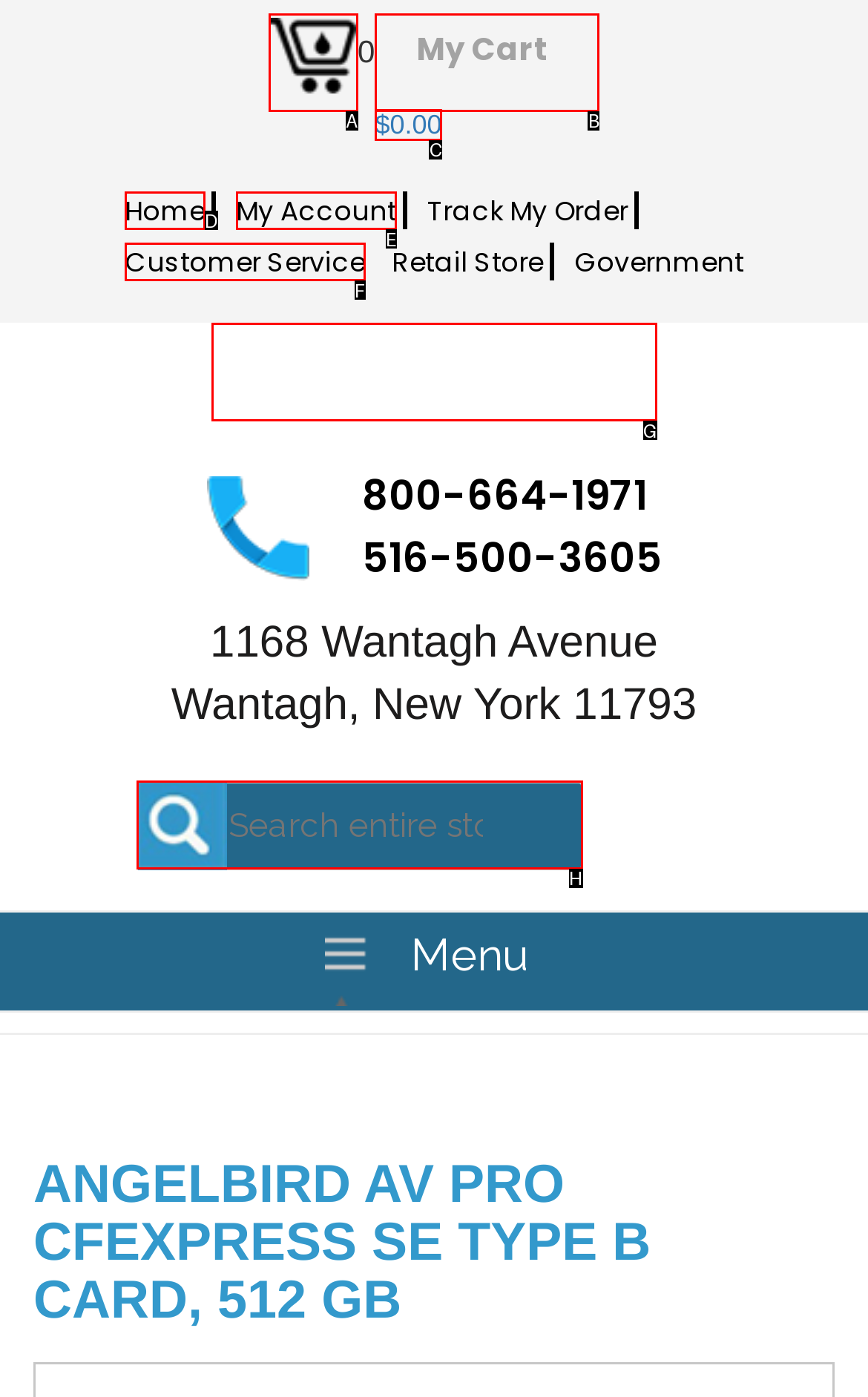Out of the given choices, which letter corresponds to the UI element required to search for products? Answer with the letter.

H